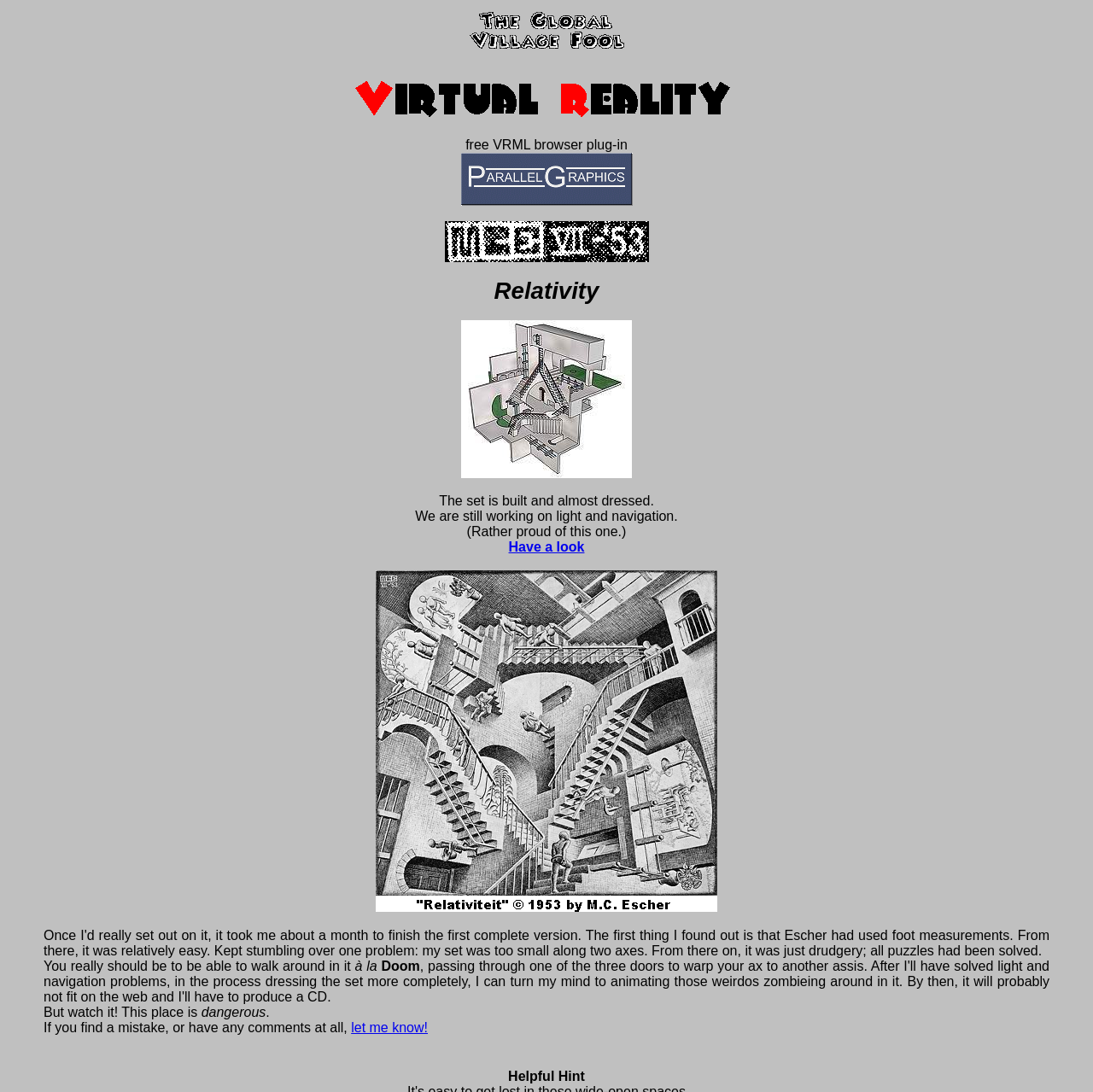What is the author still working on?
Look at the screenshot and respond with one word or a short phrase.

Light and navigation